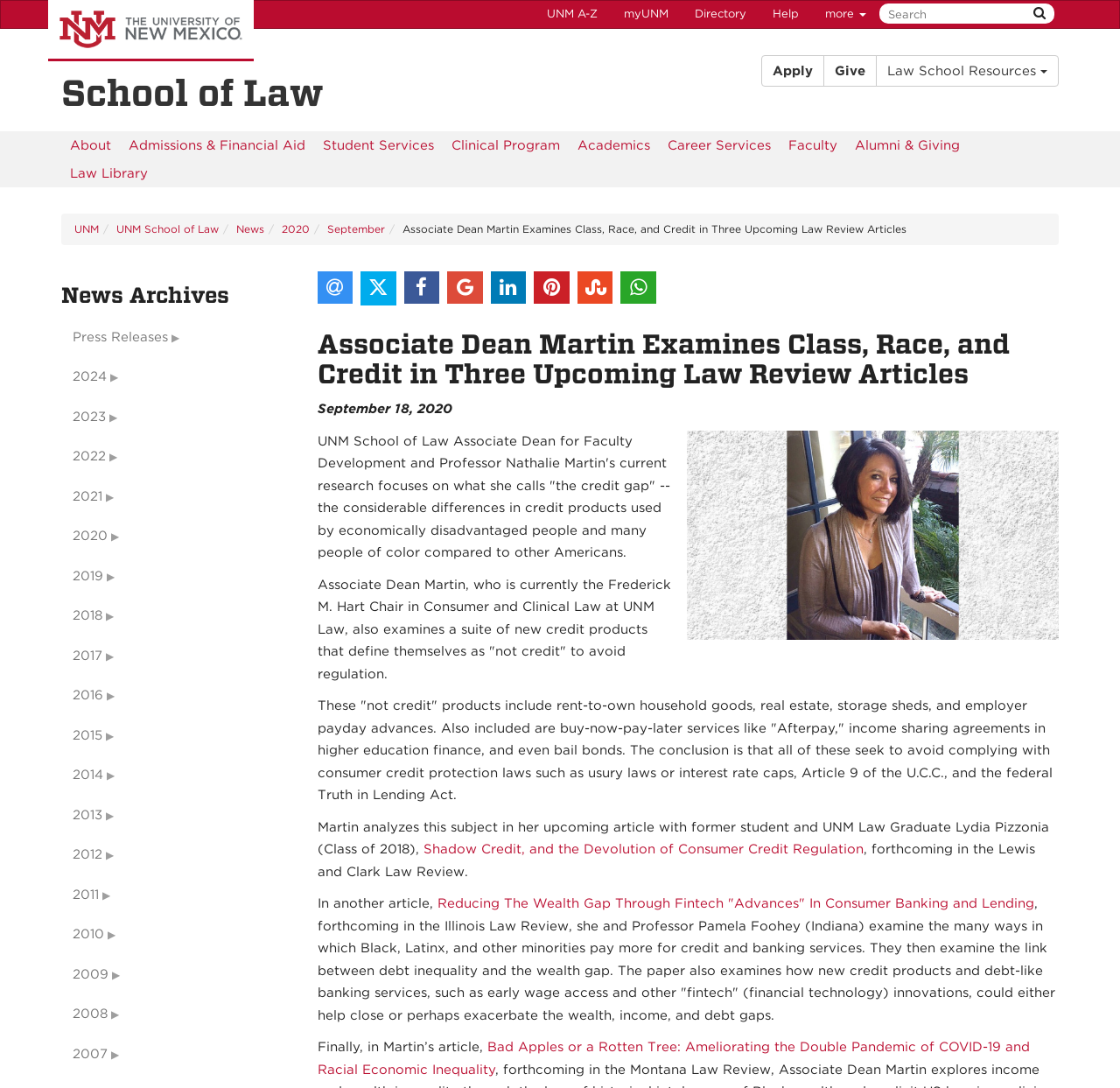Please identify the bounding box coordinates of the clickable area that will allow you to execute the instruction: "Click the HOME link".

None